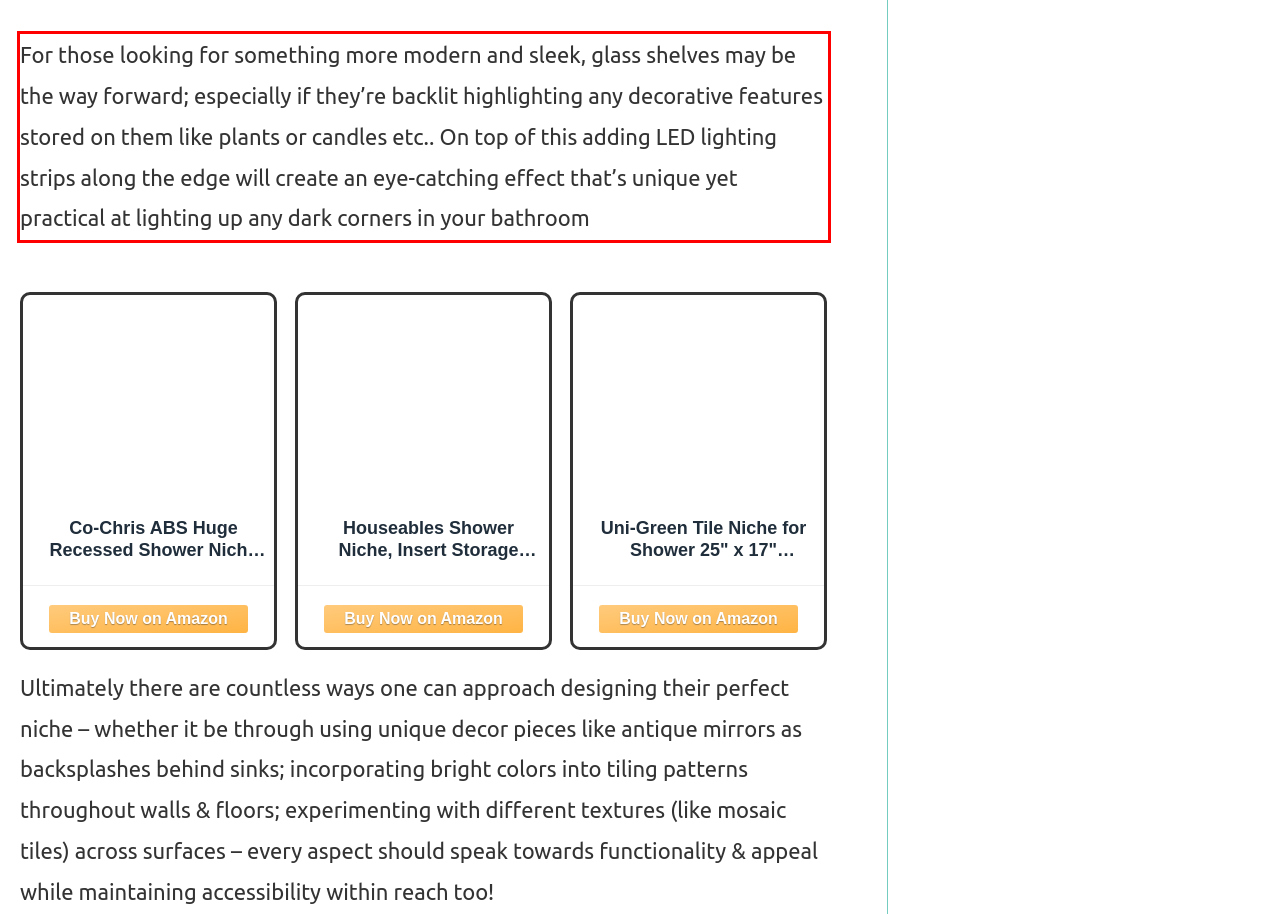You are provided with a screenshot of a webpage featuring a red rectangle bounding box. Extract the text content within this red bounding box using OCR.

For those looking for something more modern and sleek, glass shelves may be the way forward; especially if they’re backlit highlighting any decorative features stored on them like plants or candles etc.. On top of this adding LED lighting strips along the edge will create an eye-catching effect that’s unique yet practical at lighting up any dark corners in your bathroom